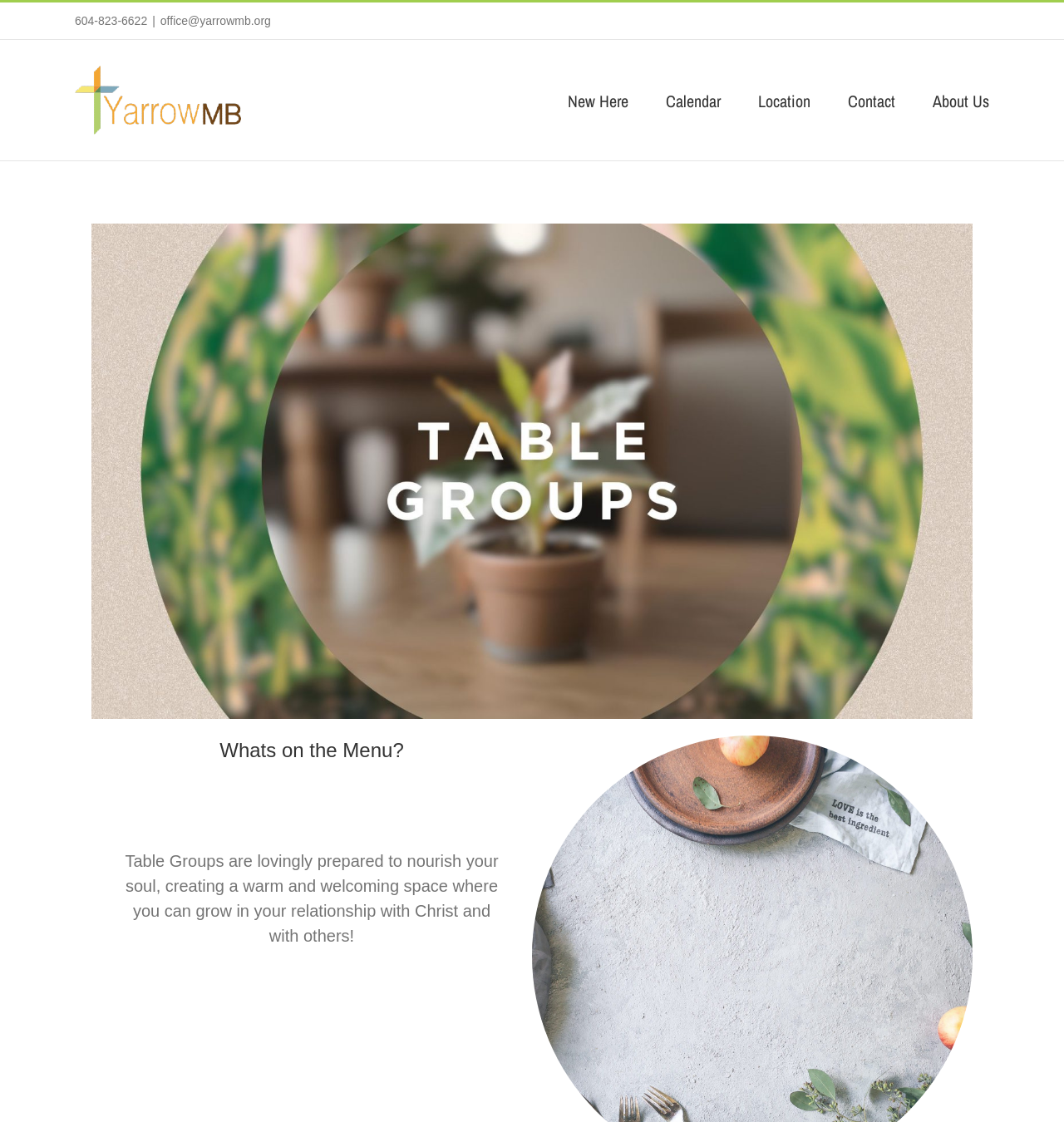What is the phone number of Yarrow MB?
Answer the question with a single word or phrase derived from the image.

604-823-6622